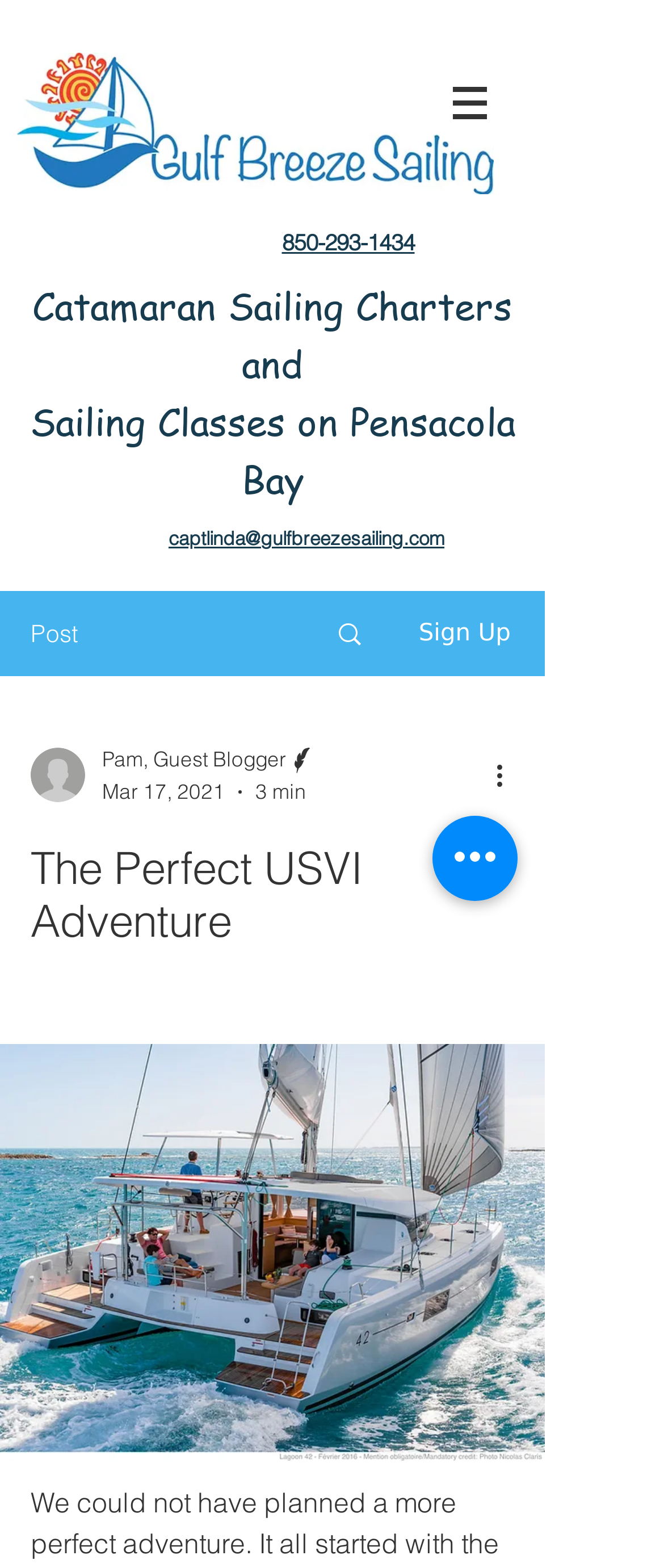Using the format (top-left x, top-left y, bottom-right x, bottom-right y), and given the element description, identify the bounding box coordinates within the screenshot: captlinda@gulfbreezesailing.com

[0.254, 0.336, 0.669, 0.351]